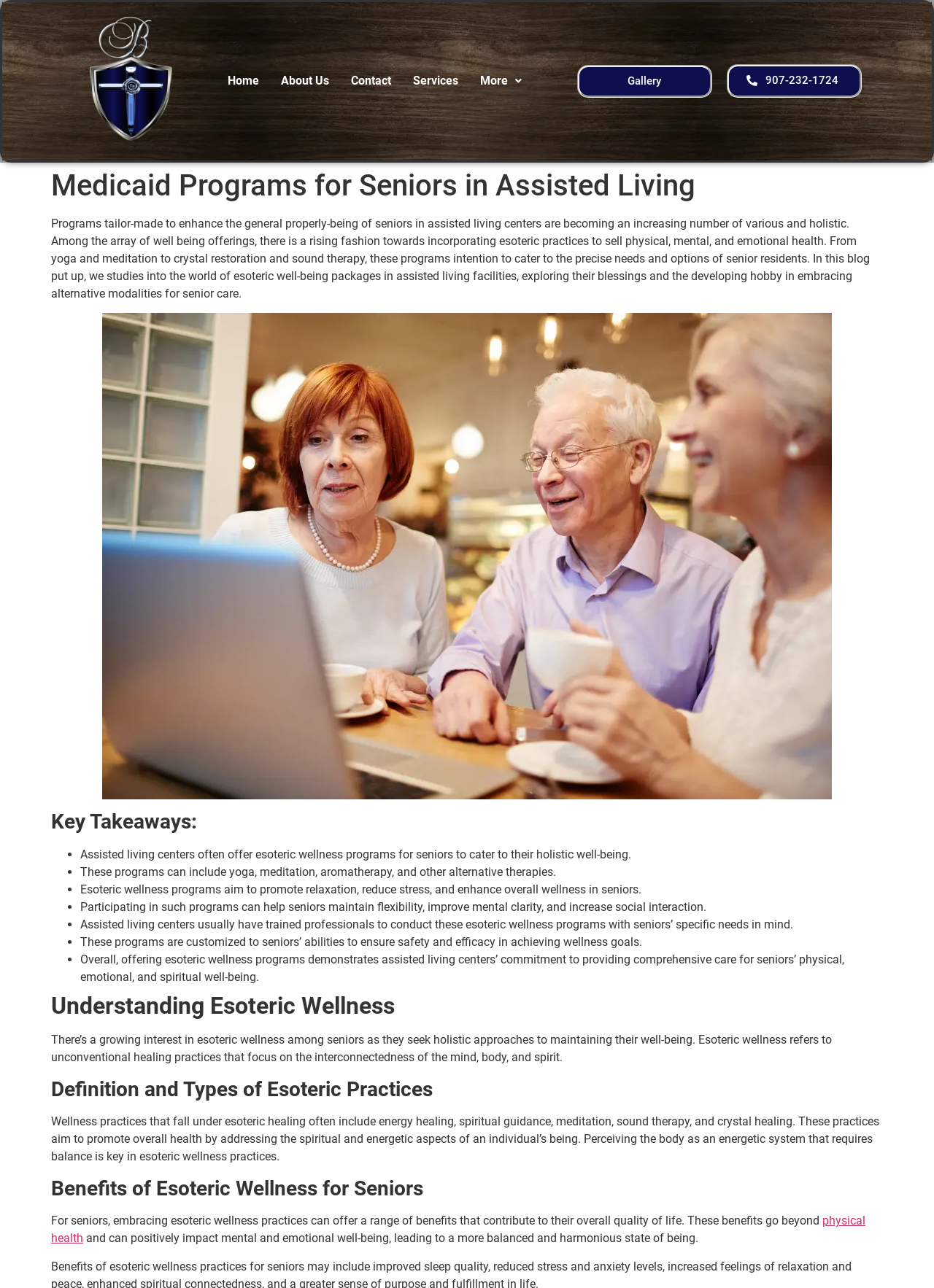Find and extract the text of the primary heading on the webpage.

Medicaid Programs for Seniors in Assisted Living